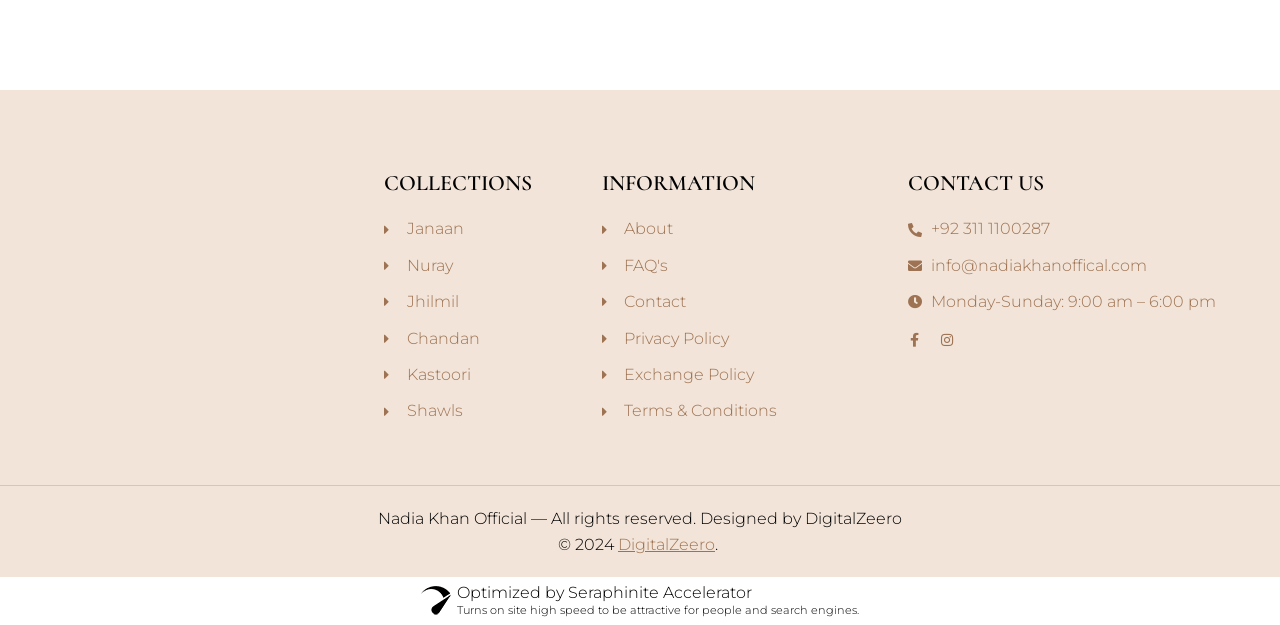For the element described, predict the bounding box coordinates as (top-left x, top-left y, bottom-right x, bottom-right y). All values should be between 0 and 1. Element description: About

[0.47, 0.238, 0.607, 0.28]